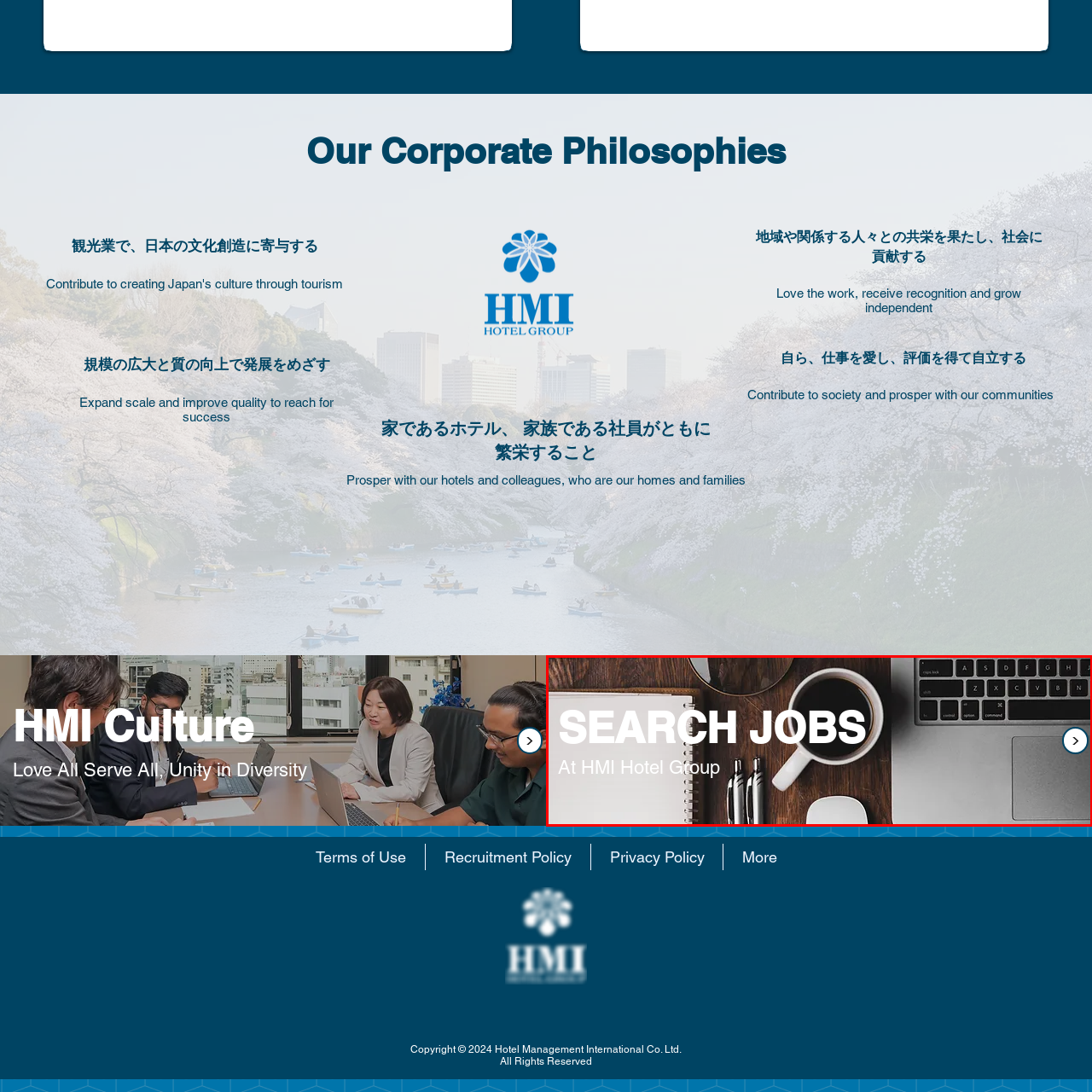What is the company's industry?
Look at the image section surrounded by the red bounding box and provide a concise answer in one word or phrase.

Hospitality